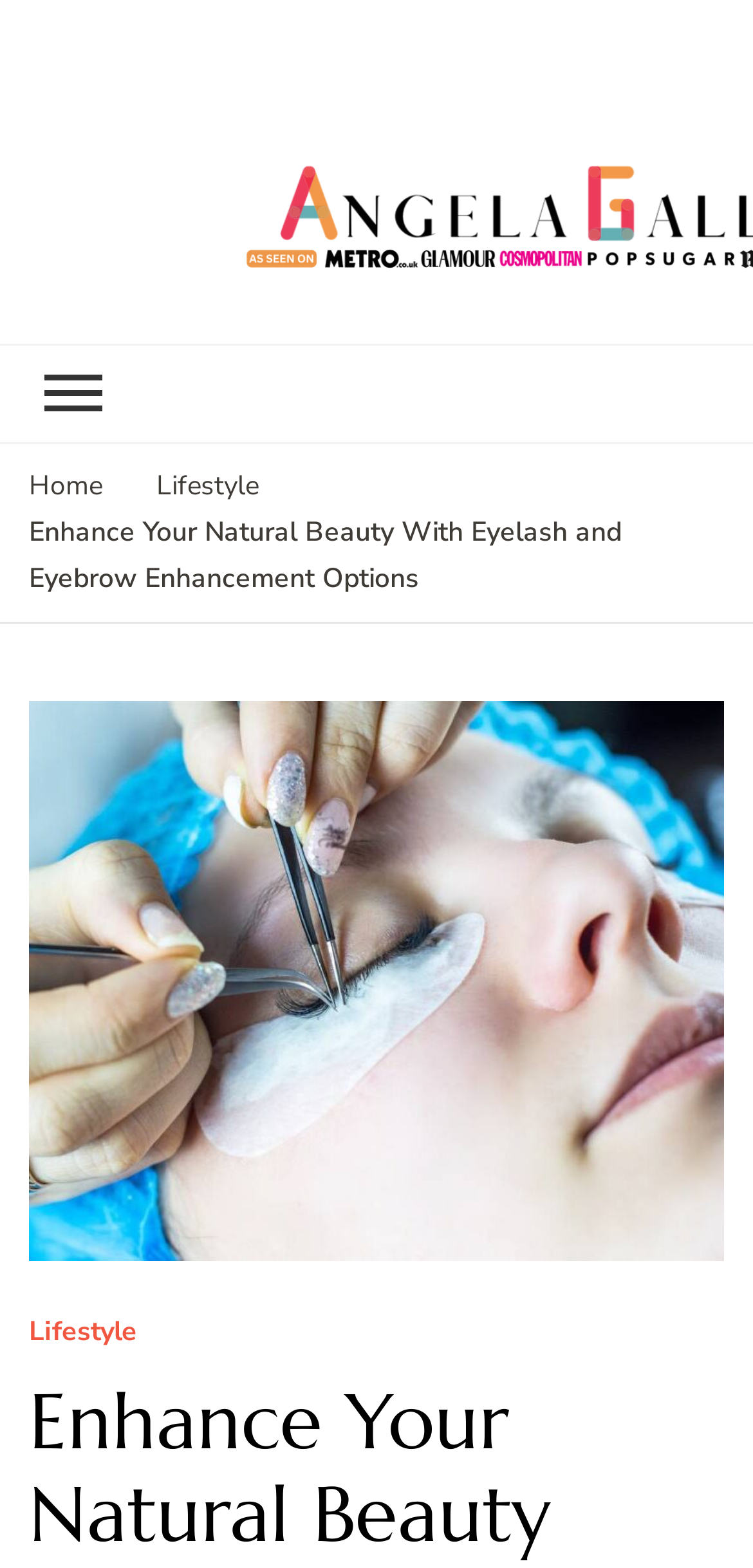What is the text of the webpage's headline?

Enhance Your Natural Beauty With Eyelash and Eyebrow Enhancement Options